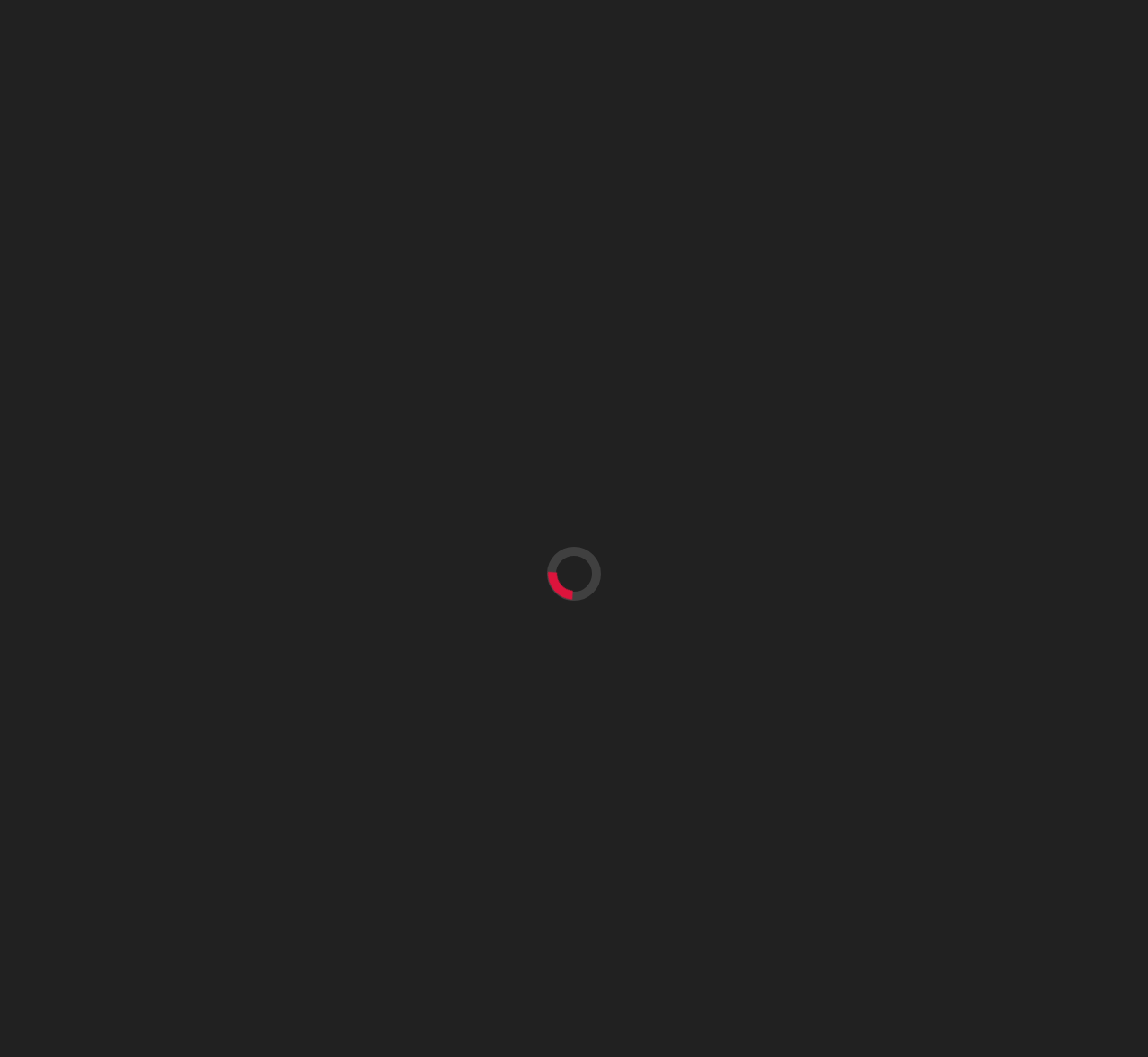Craft a detailed narrative of the webpage's structure and content.

The webpage is an article about Tennessee football, specifically honoring the seniors who contributed to the team's return to prominence. At the top of the page, there is a date "JUNE 12, 2024" and a link to "TNJN: Tennessee Journalist" on the left side. Below this, there are several links to different sections of the website, including "Panoramic Network Projects", "Long Reads & Features", "News & Sports", and "Explainers", arranged horizontally across the page.

On the right side of the page, there is a link with an icon, and below it, a header section with a link to "Sports" and a heading that reads "Tennessee seniors keyed Vols’ return to prominence". The author's name, "Quinn Pilkey", and the date "November 15, 2016" are also present in this section.

The main article begins with a paragraph of text that summarizes the content of the article, followed by an image with a caption that describes a photo of Tennessee quarterback Joshua Dobbs. The image takes up a significant portion of the page.

At the bottom of the page, there are links to social media platforms, including Facebook and Twitter, each accompanied by an icon.